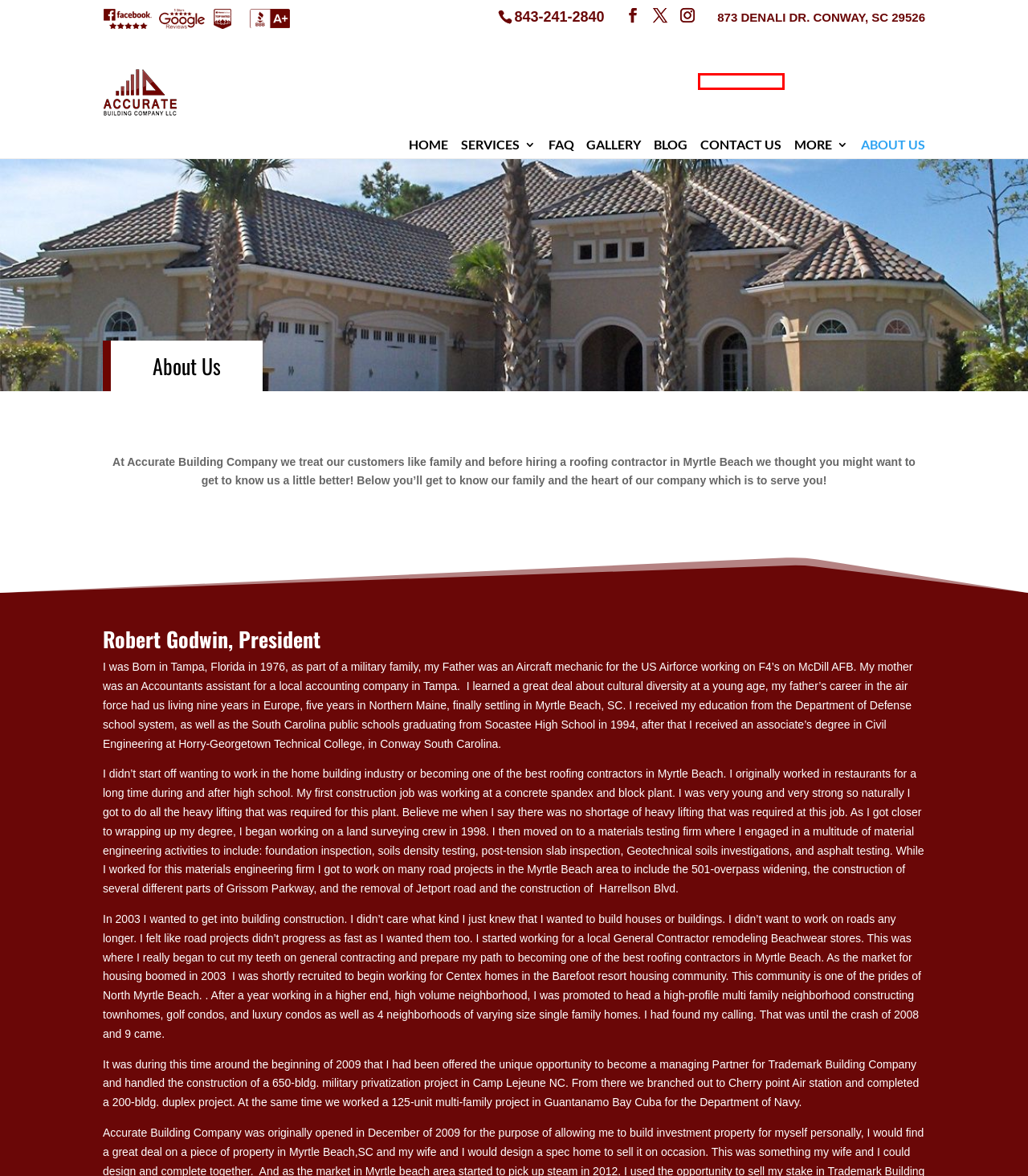Look at the screenshot of a webpage where a red bounding box surrounds a UI element. Your task is to select the best-matching webpage description for the new webpage after you click the element within the bounding box. The available options are:
A. Myrtle Beach Roofer Archives - Accurate Building Co
B. Roofers Myrtle Beach | How to Know If Your Roof Needs New Shingles
C. Myrtle Beach Roofing Companies | Roof Repair in Myrtle Beach, SC
D. Gallery - Accurate Building Co
E. Home - Accurate Building Co
F. Roofers in Myrtle Beach, SC | Roofing Company Myrtle Beach, SC
G. Roofing - Custom Home Building - FAQ Page | Accurate Building Company | Myrtle Beach
H. Sitemap - Accurate Building Co

C